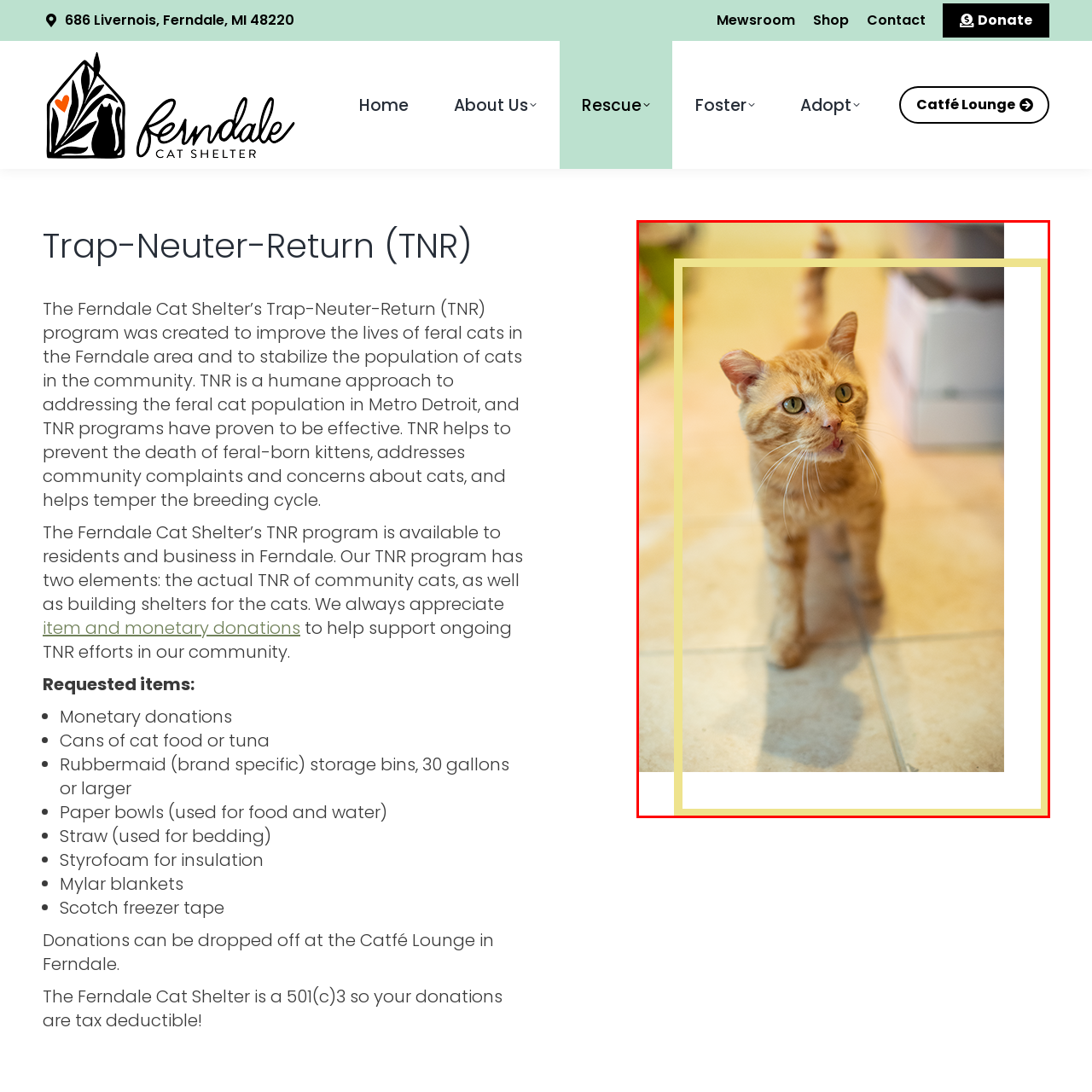Examine the image inside the red outline, What is the environment in the background?
 Answer with a single word or phrase.

Cozy